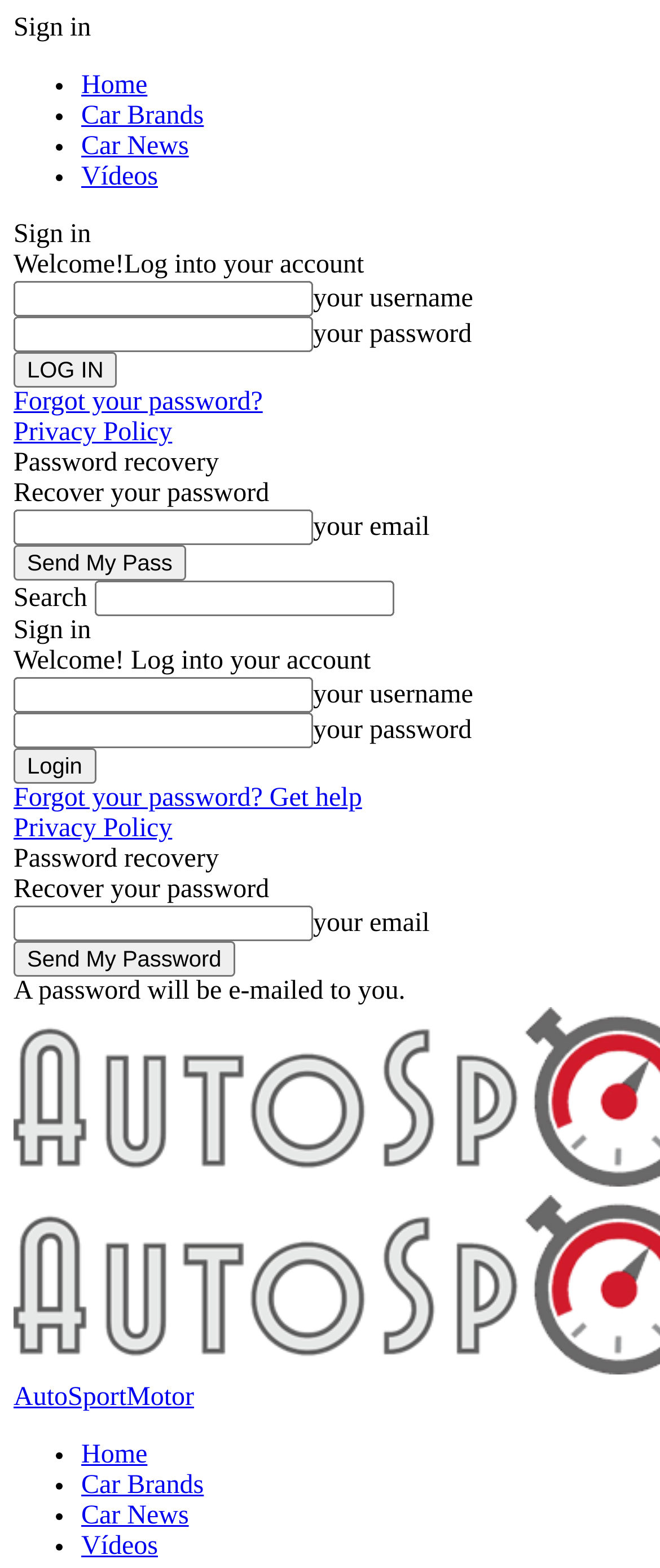What can be recovered using the 'Send My Pass' button? Based on the image, give a response in one word or a short phrase.

Password